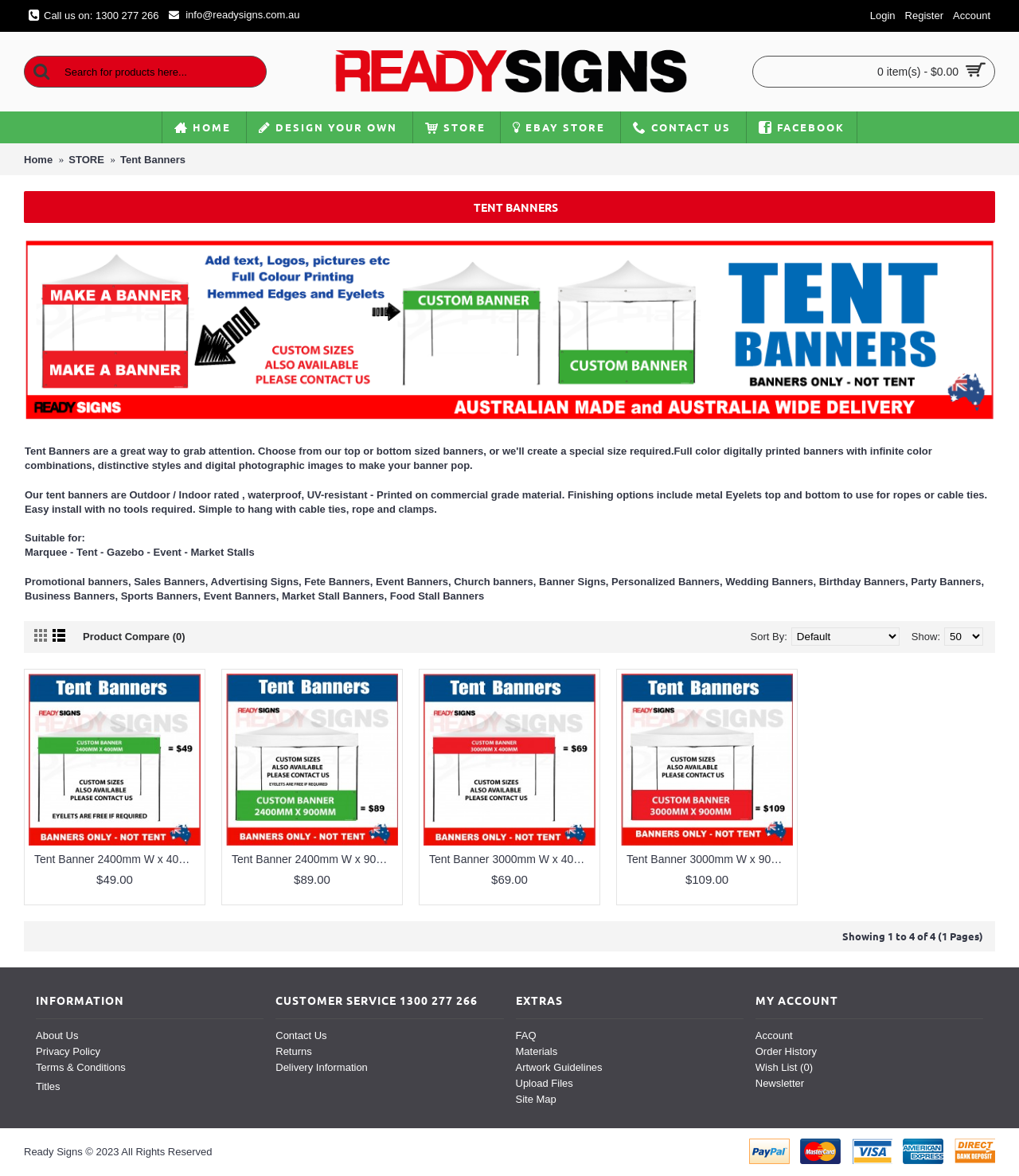Show the bounding box coordinates of the element that should be clicked to complete the task: "Call us on phone number".

[0.043, 0.008, 0.156, 0.018]